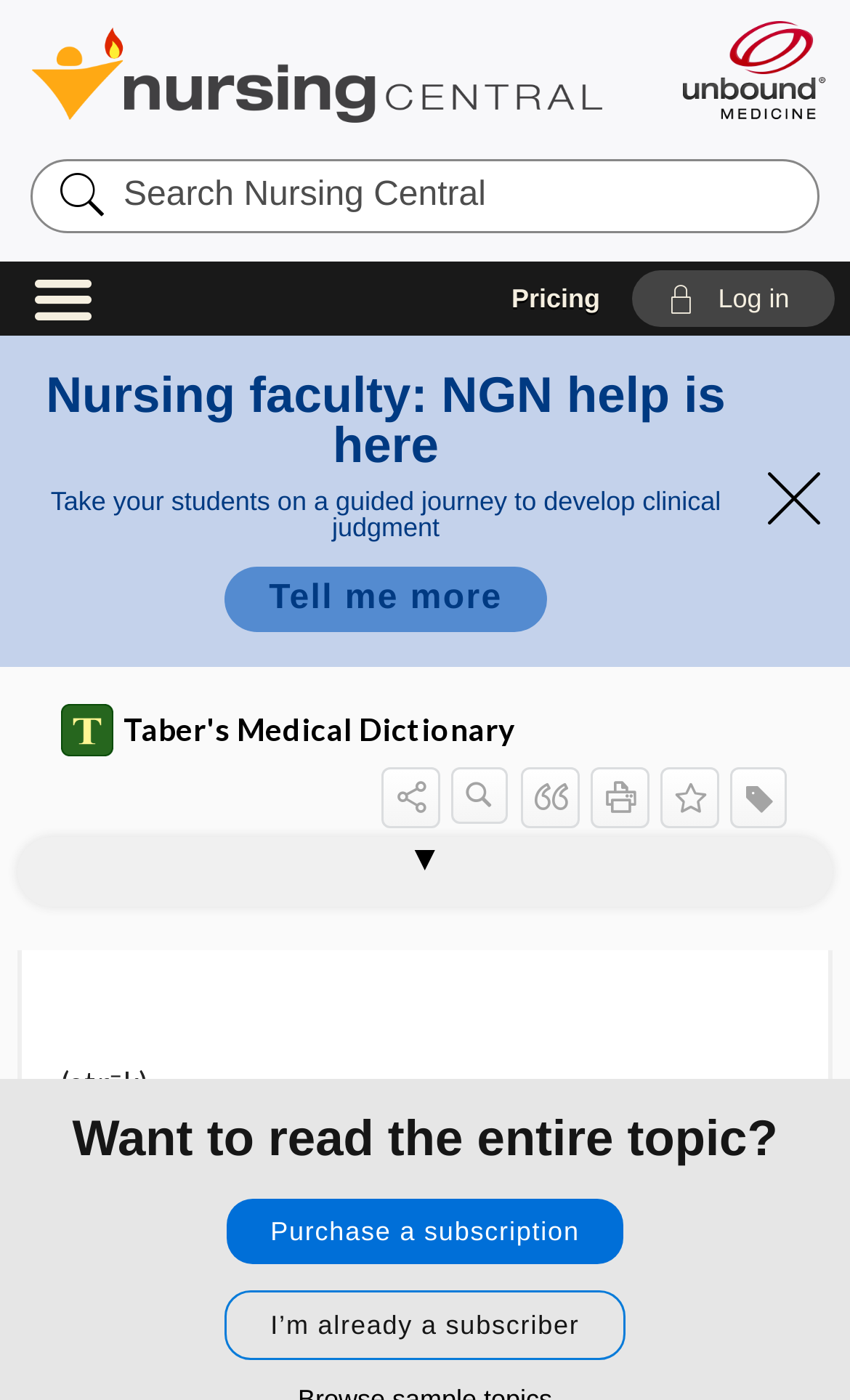What is the name of the company powering the medical dictionary?
Using the visual information, answer the question in a single word or phrase.

Unbound Medicine